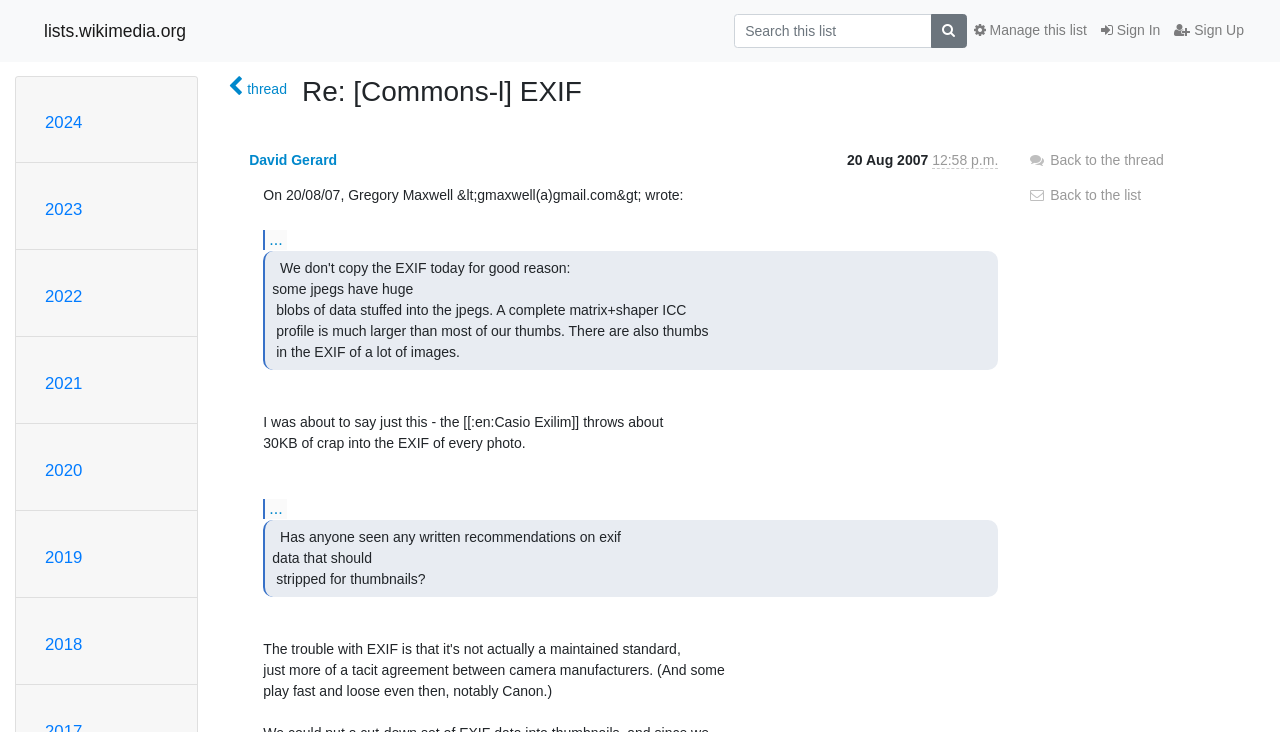Determine the bounding box coordinates of the region to click in order to accomplish the following instruction: "Back to the list". Provide the coordinates as four float numbers between 0 and 1, specifically [left, top, right, bottom].

[0.803, 0.255, 0.892, 0.277]